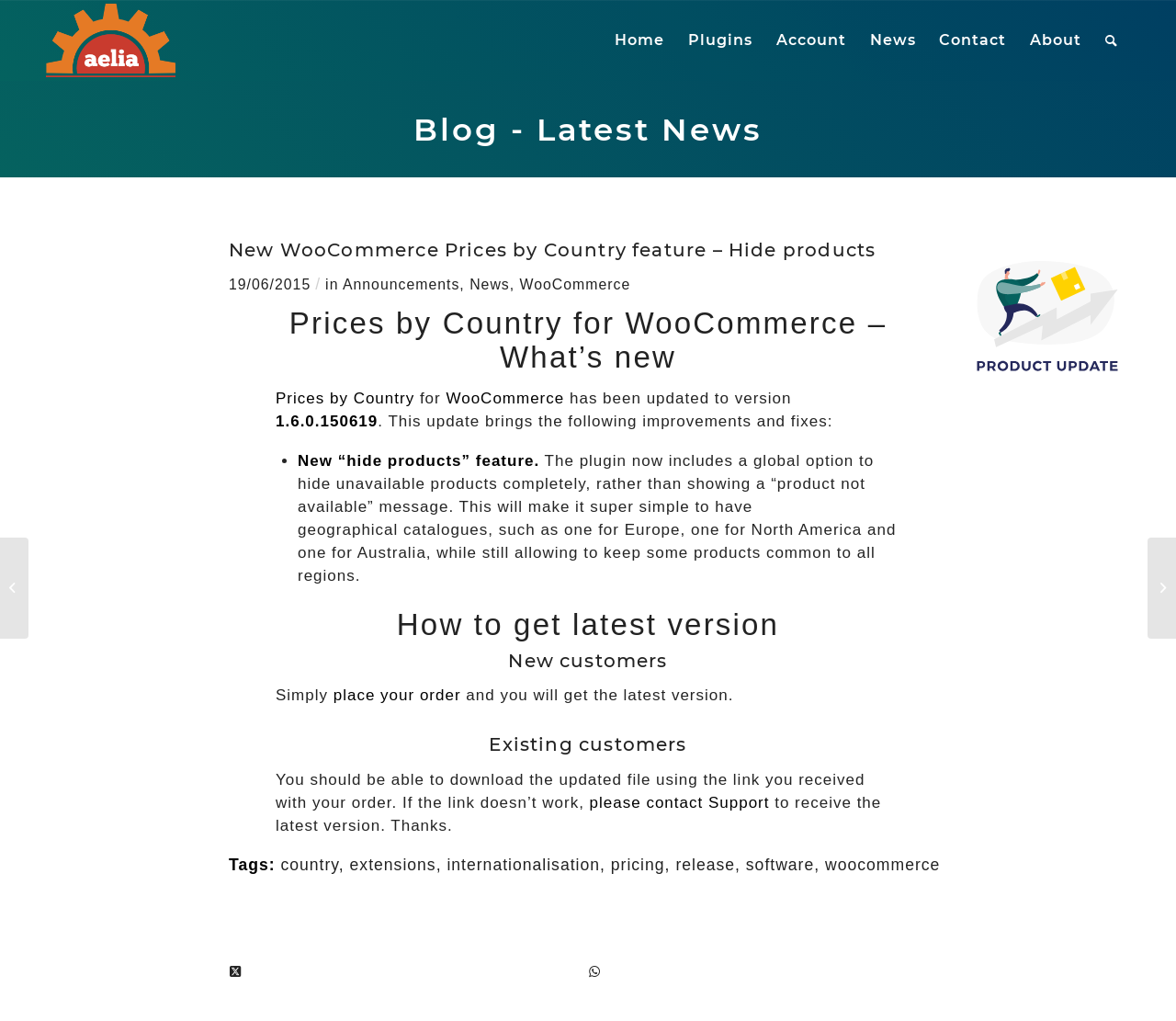Please provide the bounding box coordinates for the element that needs to be clicked to perform the following instruction: "Click on the 'Home' menu item". The coordinates should be given as four float numbers between 0 and 1, i.e., [left, top, right, bottom].

[0.513, 0.0, 0.575, 0.079]